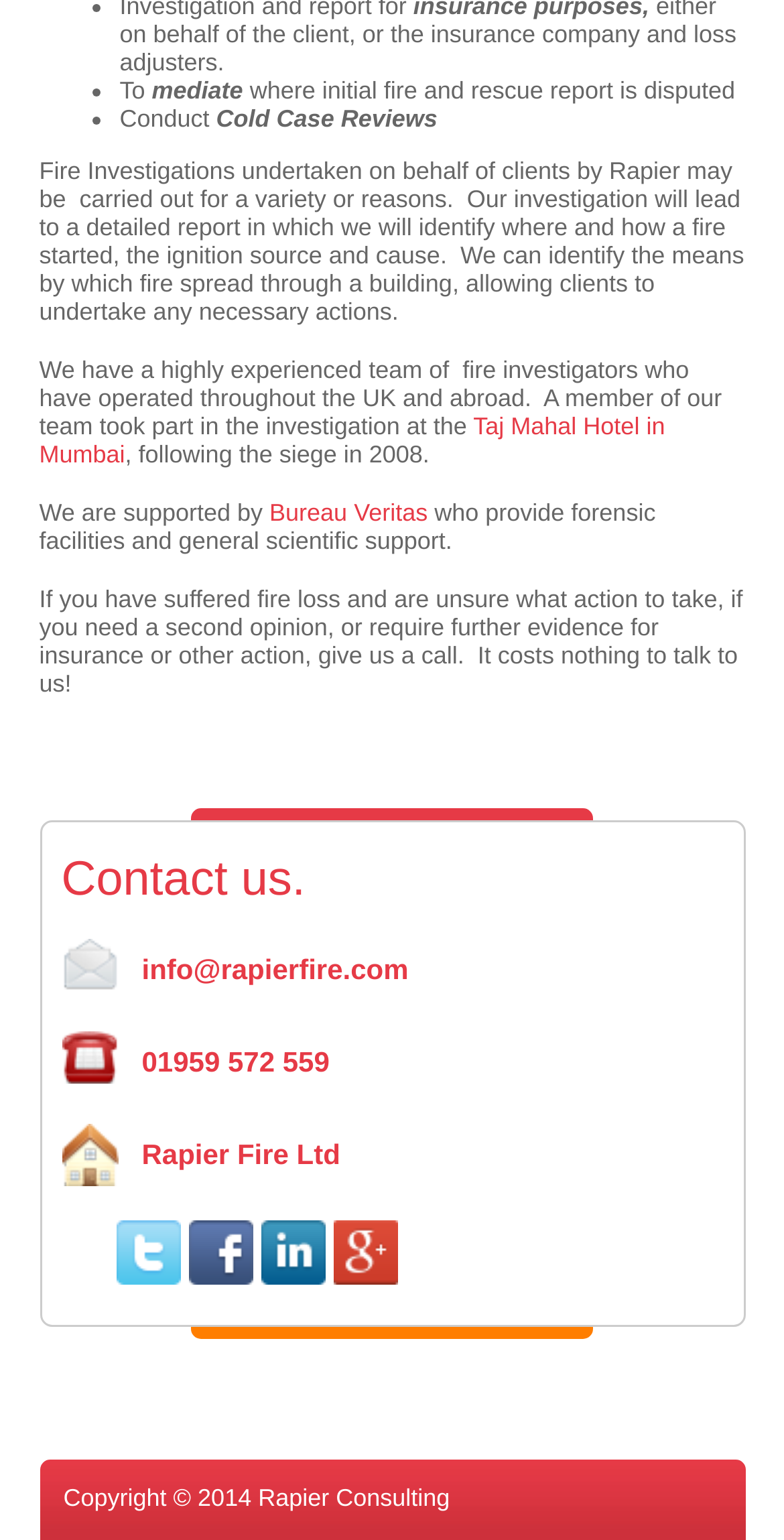Who supports Rapier's fire investigations?
Provide a concise answer using a single word or phrase based on the image.

Bureau Veritas